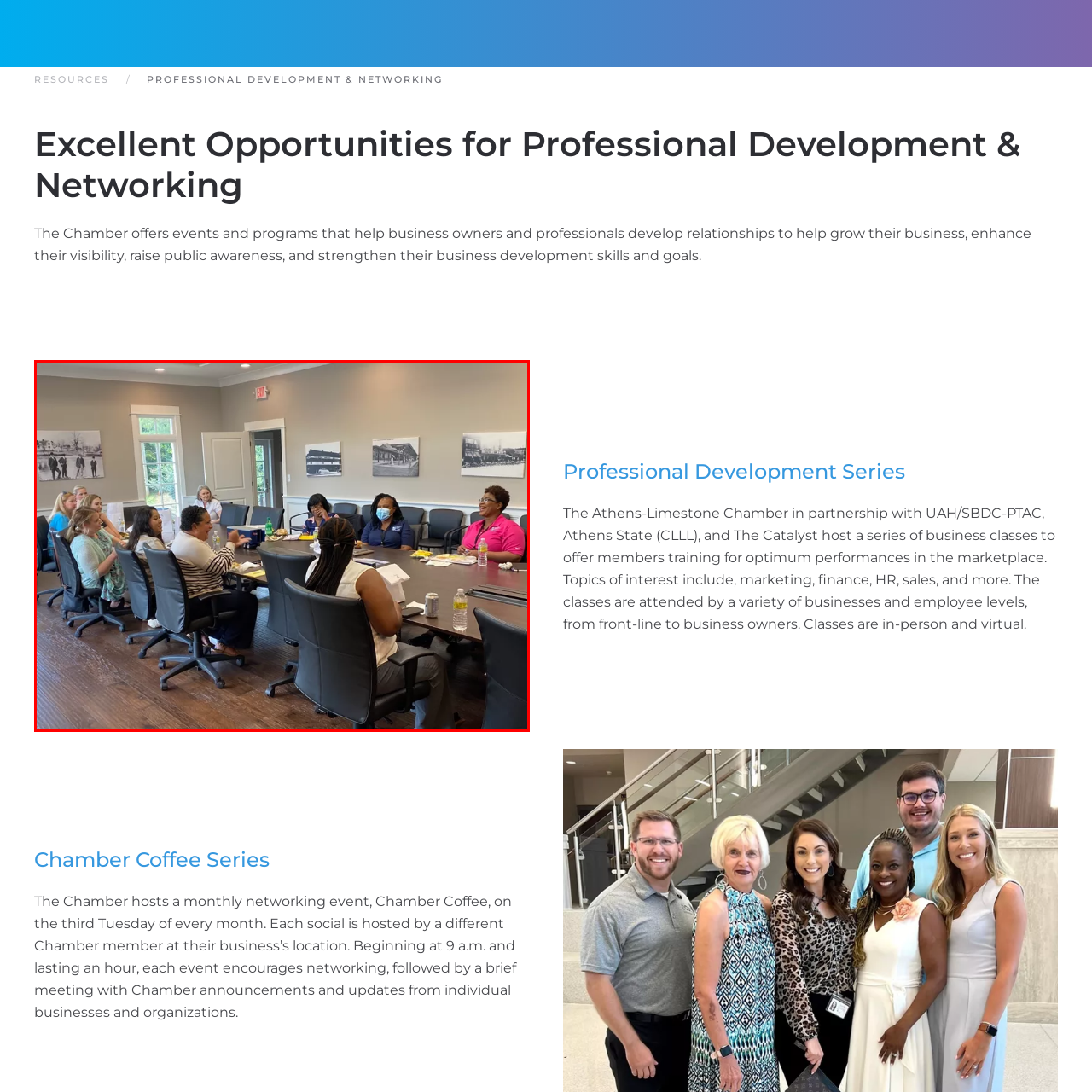Examine the image inside the red outline, What is the purpose of the meeting?
 Answer with a single word or phrase.

Fostering relationships and sharing expertise